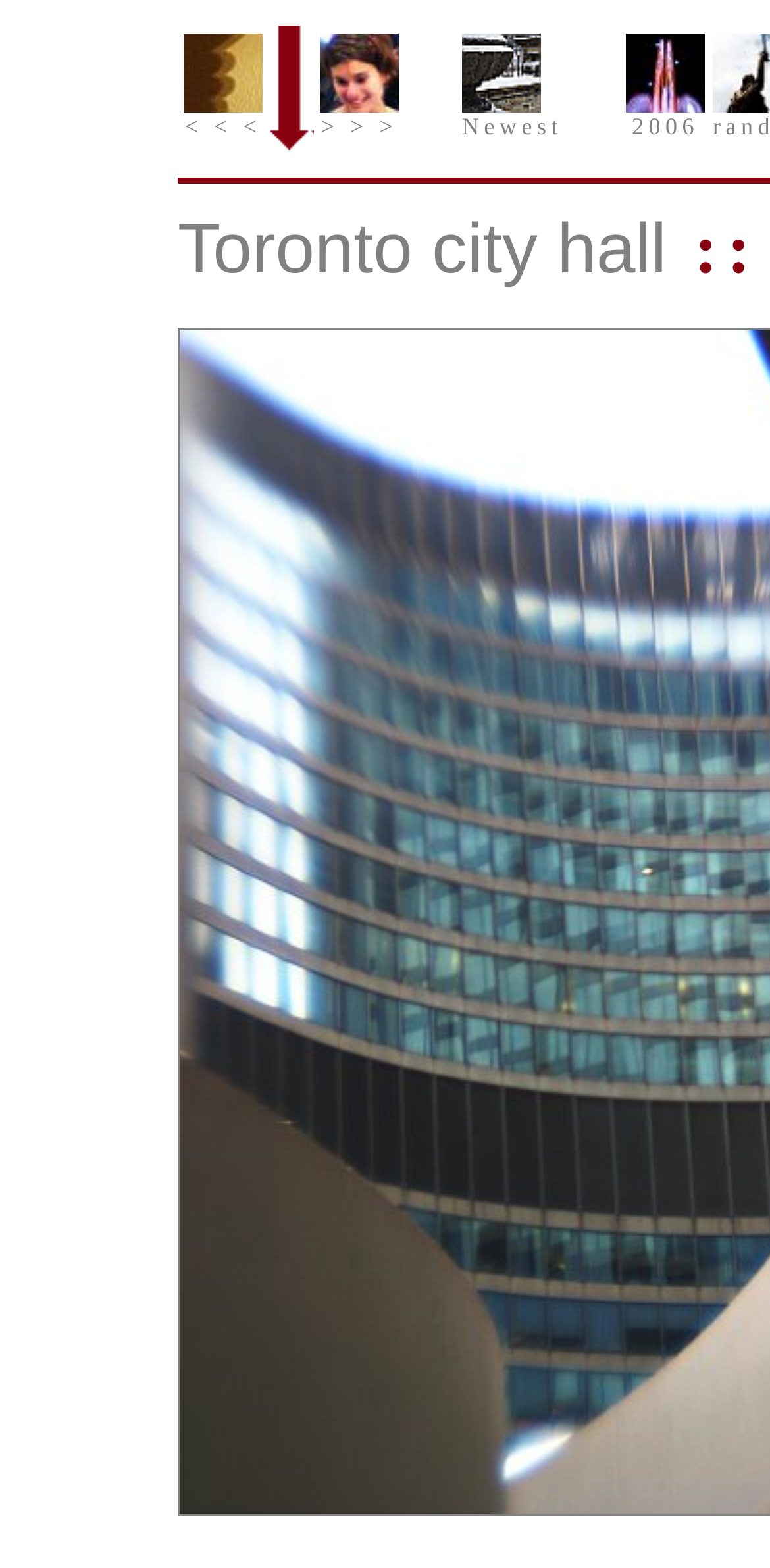Using the webpage screenshot and the element description Newest, determine the bounding box coordinates. Specify the coordinates in the format (top-left x, top-left y, bottom-right x, bottom-right y) with values ranging from 0 to 1.

[0.6, 0.058, 0.731, 0.091]